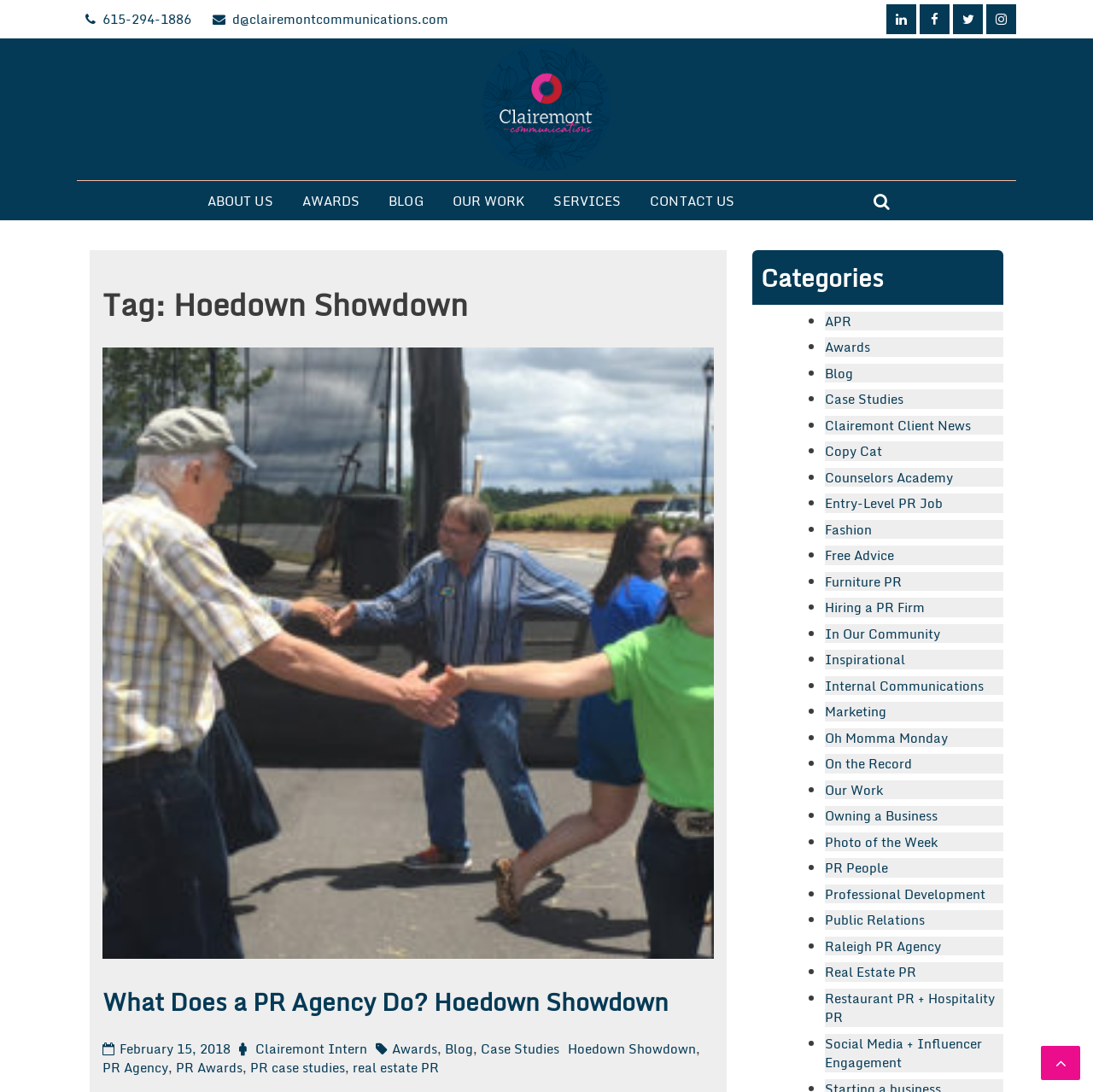Please specify the bounding box coordinates of the clickable region necessary for completing the following instruction: "Click the 'ABOUT US' link". The coordinates must consist of four float numbers between 0 and 1, i.e., [left, top, right, bottom].

[0.19, 0.169, 0.25, 0.197]